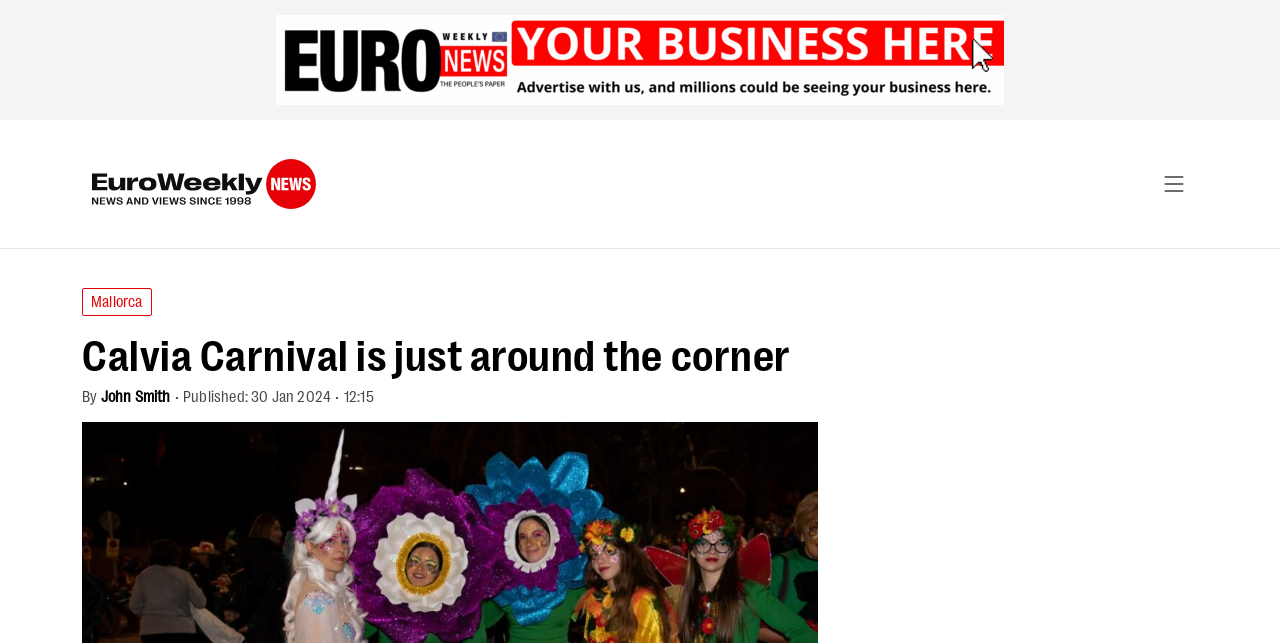Provide a brief response using a word or short phrase to this question:
When was the article published?

30 Jan 2024